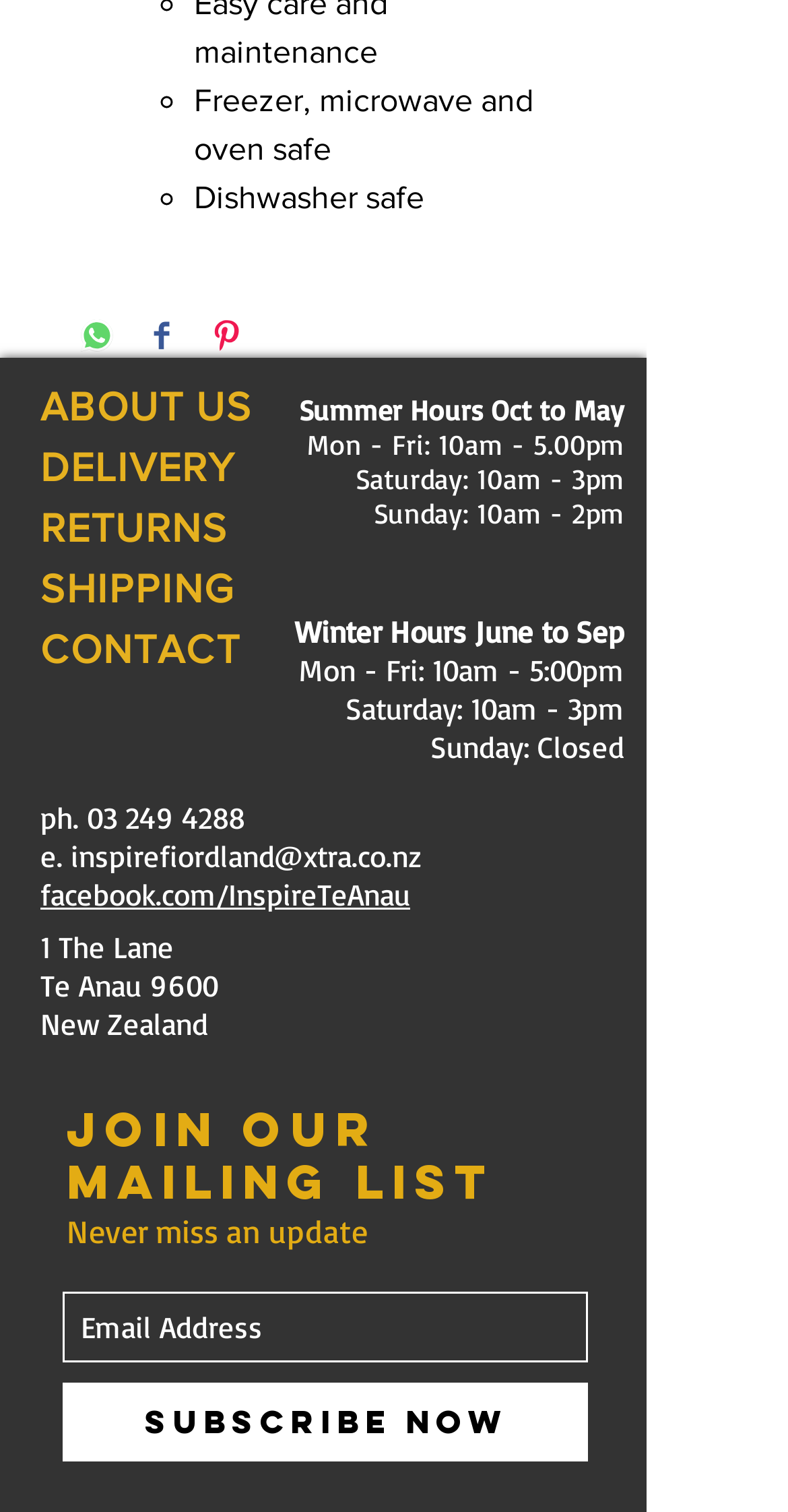Use a single word or phrase to answer the question:
Can I share on WhatsApp?

Yes